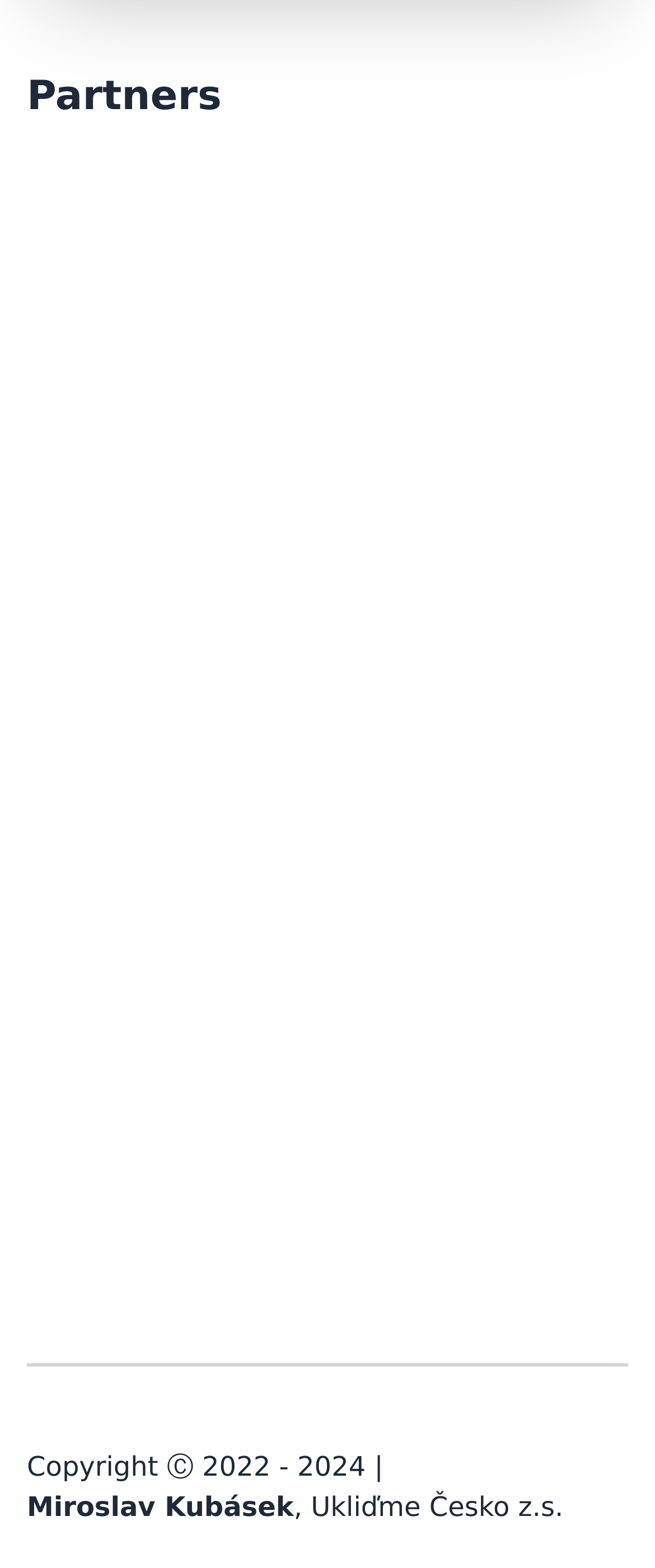Specify the bounding box coordinates of the element's area that should be clicked to execute the given instruction: "Click on Lush". The coordinates should be four float numbers between 0 and 1, i.e., [left, top, right, bottom].

[0.072, 0.112, 0.316, 0.192]